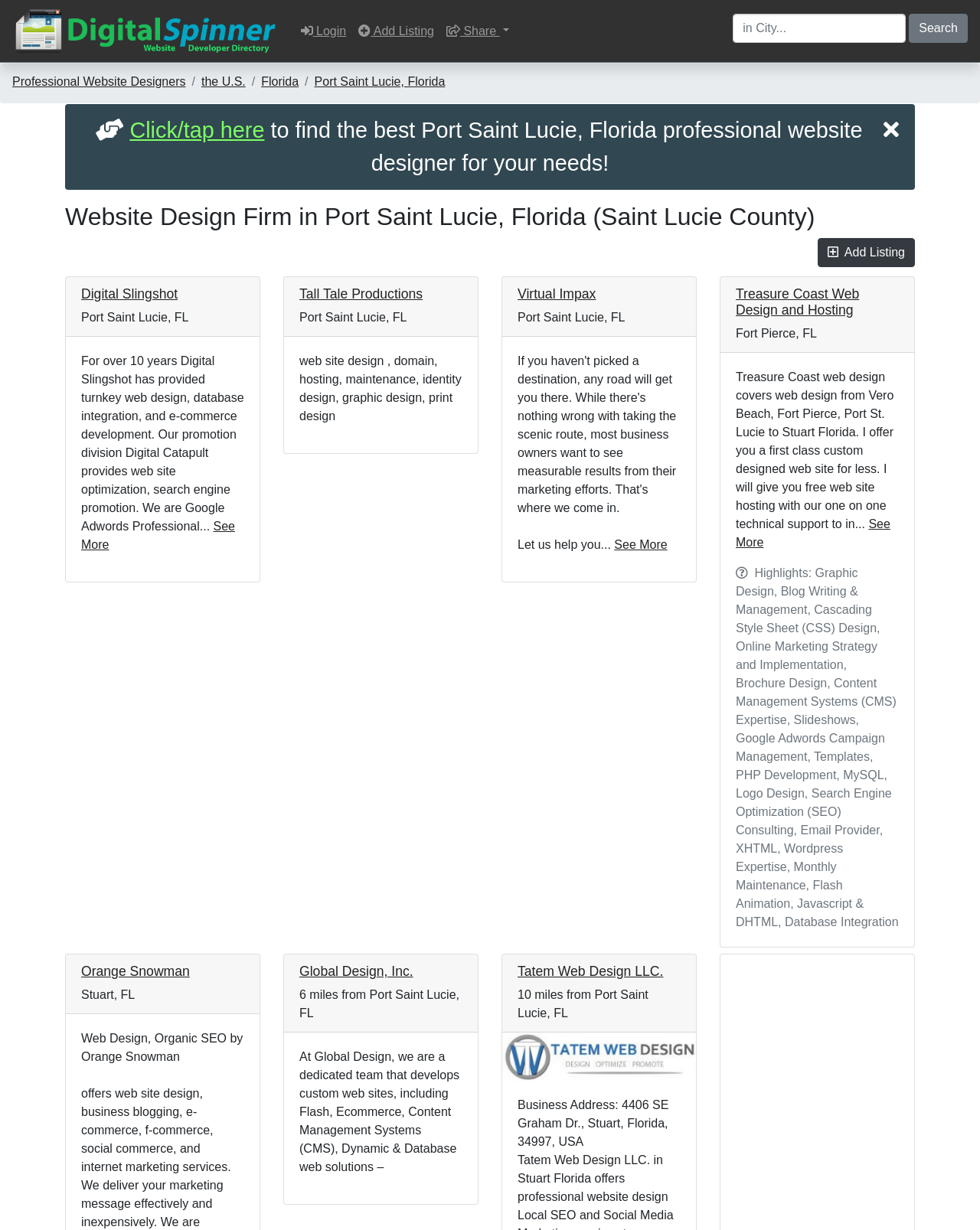Answer in one word or a short phrase: 
What is the specialty of Global Design, Inc.?

Custom web sites, Flash, Ecommerce, CMS